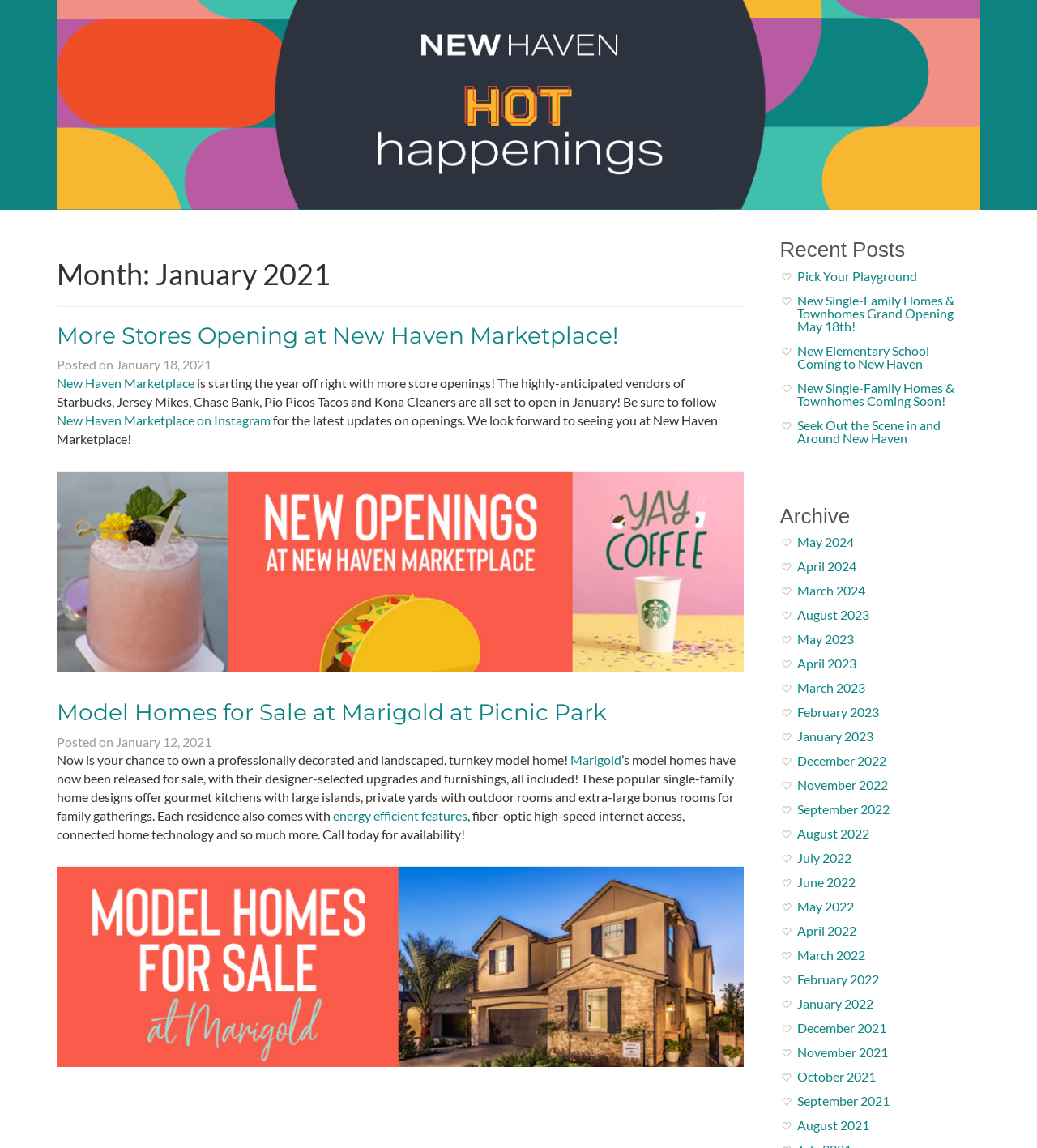Highlight the bounding box coordinates of the element that should be clicked to carry out the following instruction: "View the latest updates on New Haven Marketplace". The coordinates must be given as four float numbers ranging from 0 to 1, i.e., [left, top, right, bottom].

[0.055, 0.359, 0.261, 0.373]